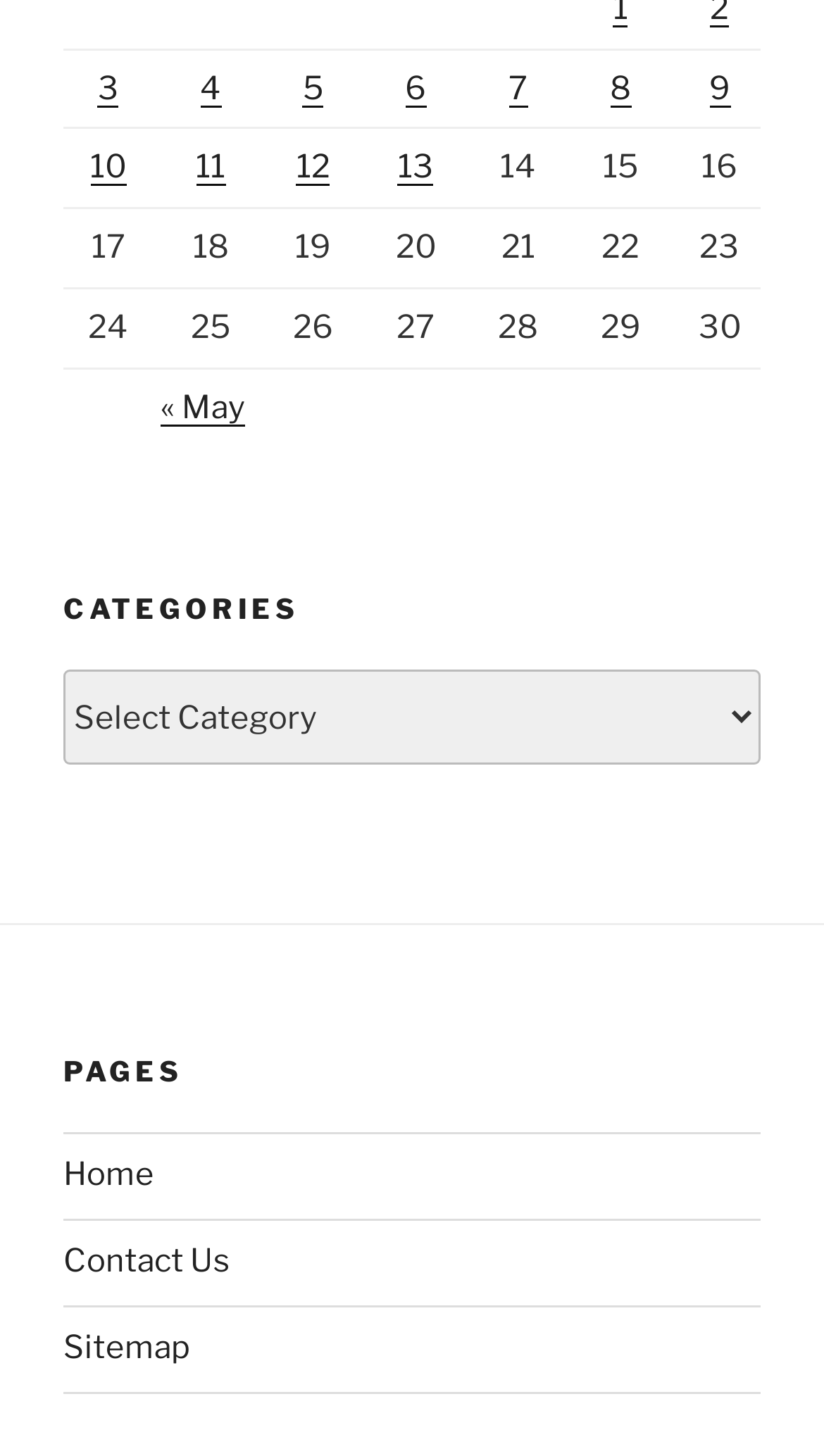What is the previous month mentioned on the webpage?
Examine the screenshot and reply with a single word or phrase.

May